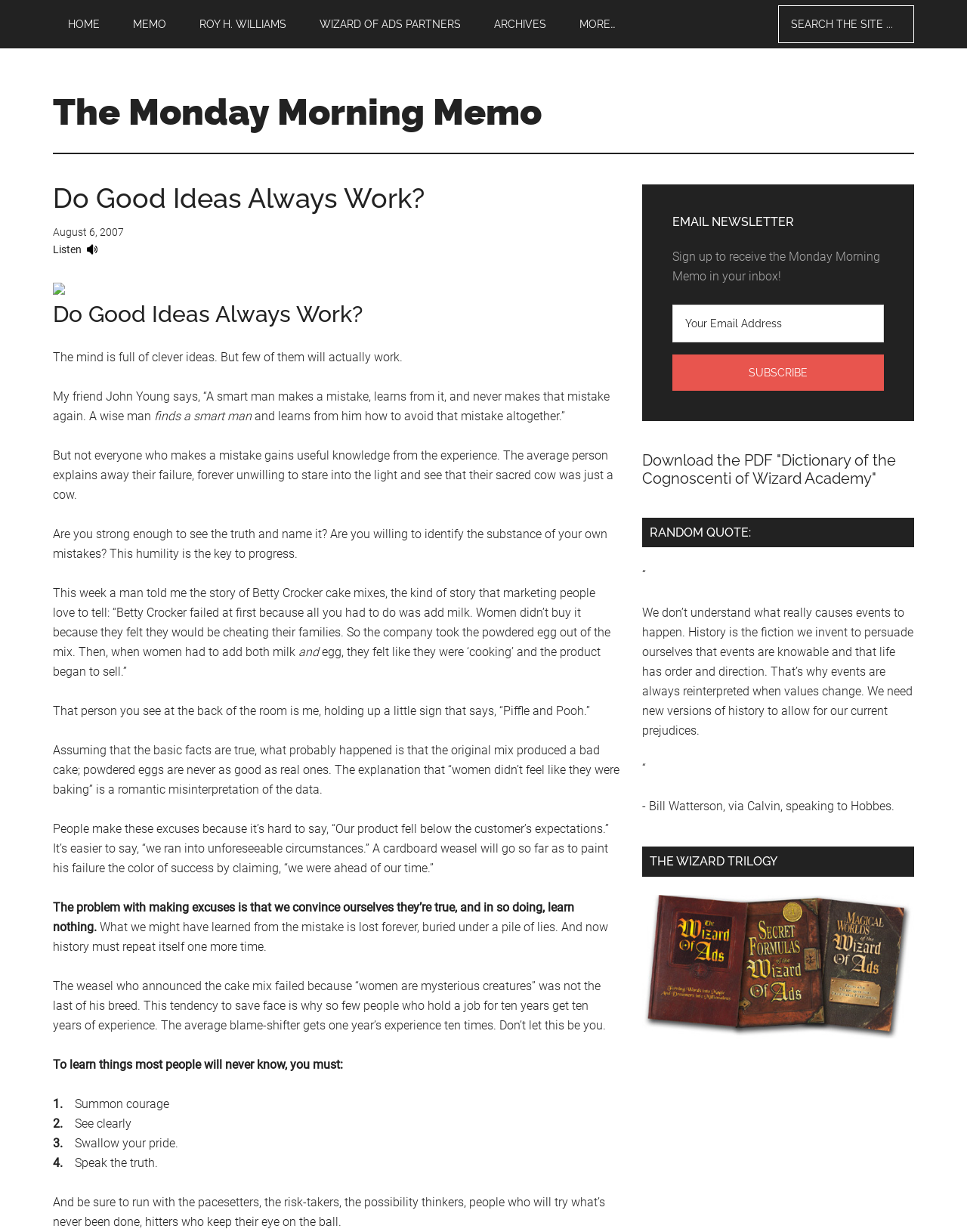Bounding box coordinates are to be given in the format (top-left x, top-left y, bottom-right x, bottom-right y). All values must be floating point numbers between 0 and 1. Provide the bounding box coordinate for the UI element described as: August 2021

None